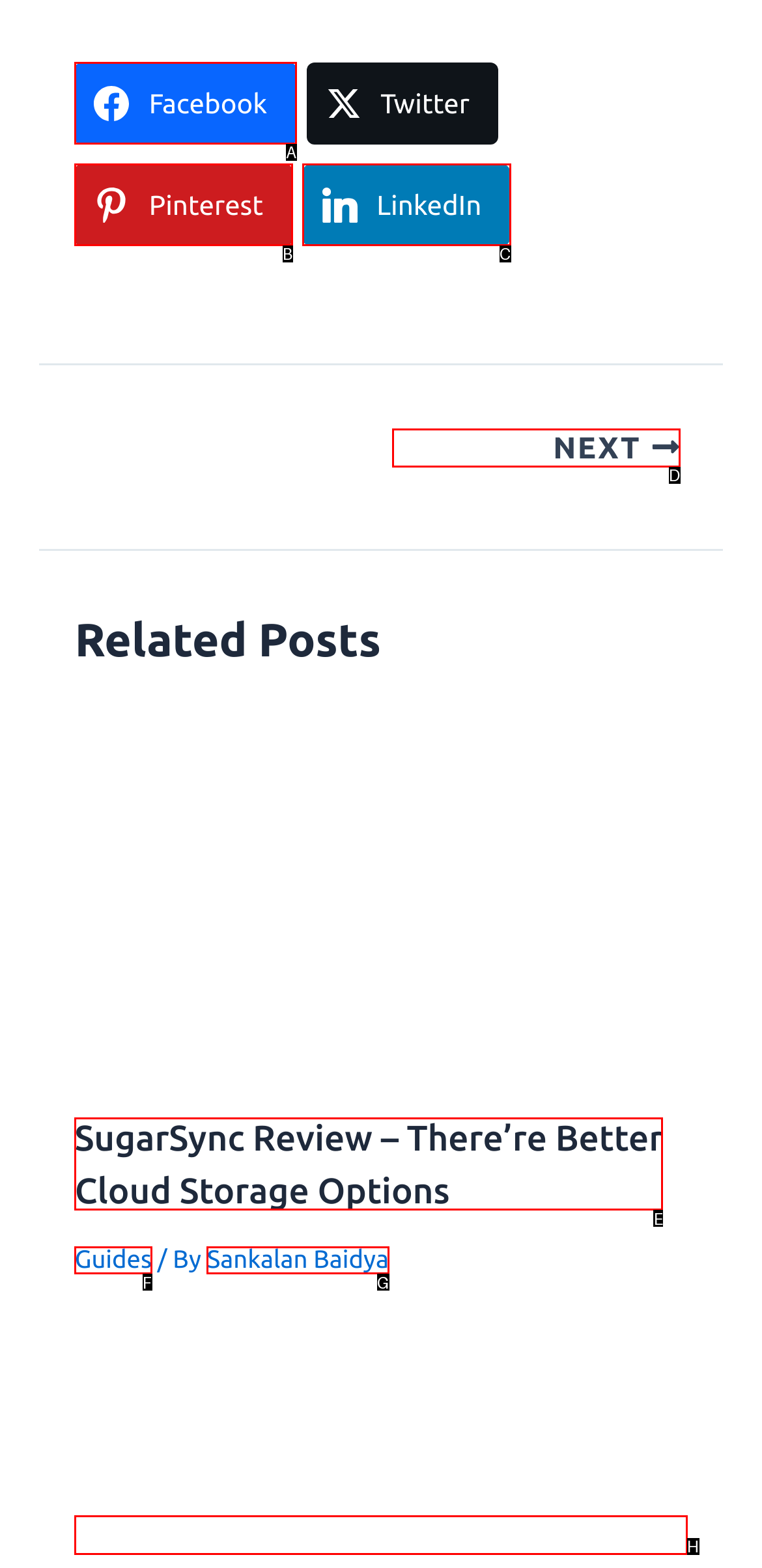Tell me the letter of the UI element I should click to accomplish the task: Check out SugarSync Review based on the choices provided in the screenshot.

E